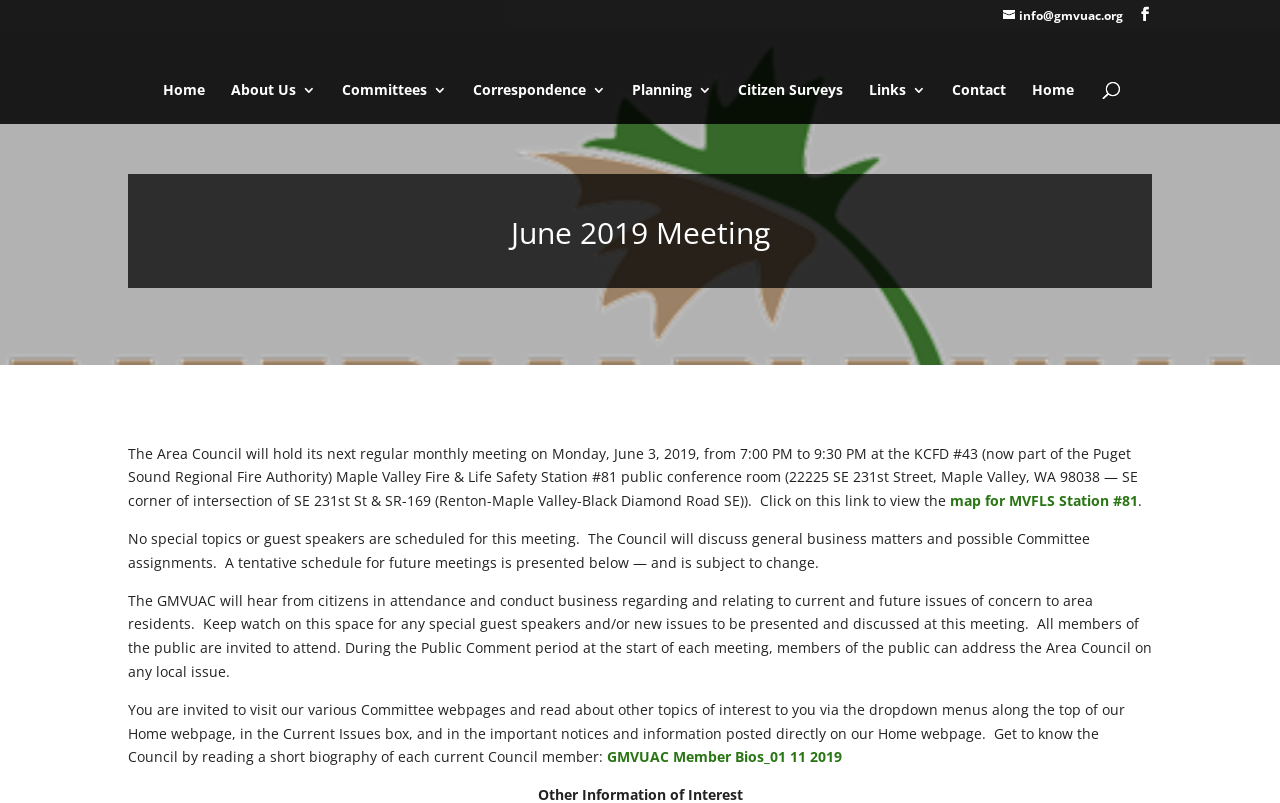Please mark the bounding box coordinates of the area that should be clicked to carry out the instruction: "View the map for MVFLS Station #81".

[0.742, 0.612, 0.889, 0.635]